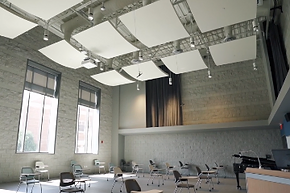Please reply with a single word or brief phrase to the question: 
How many people can the room accommodate?

Up to 100